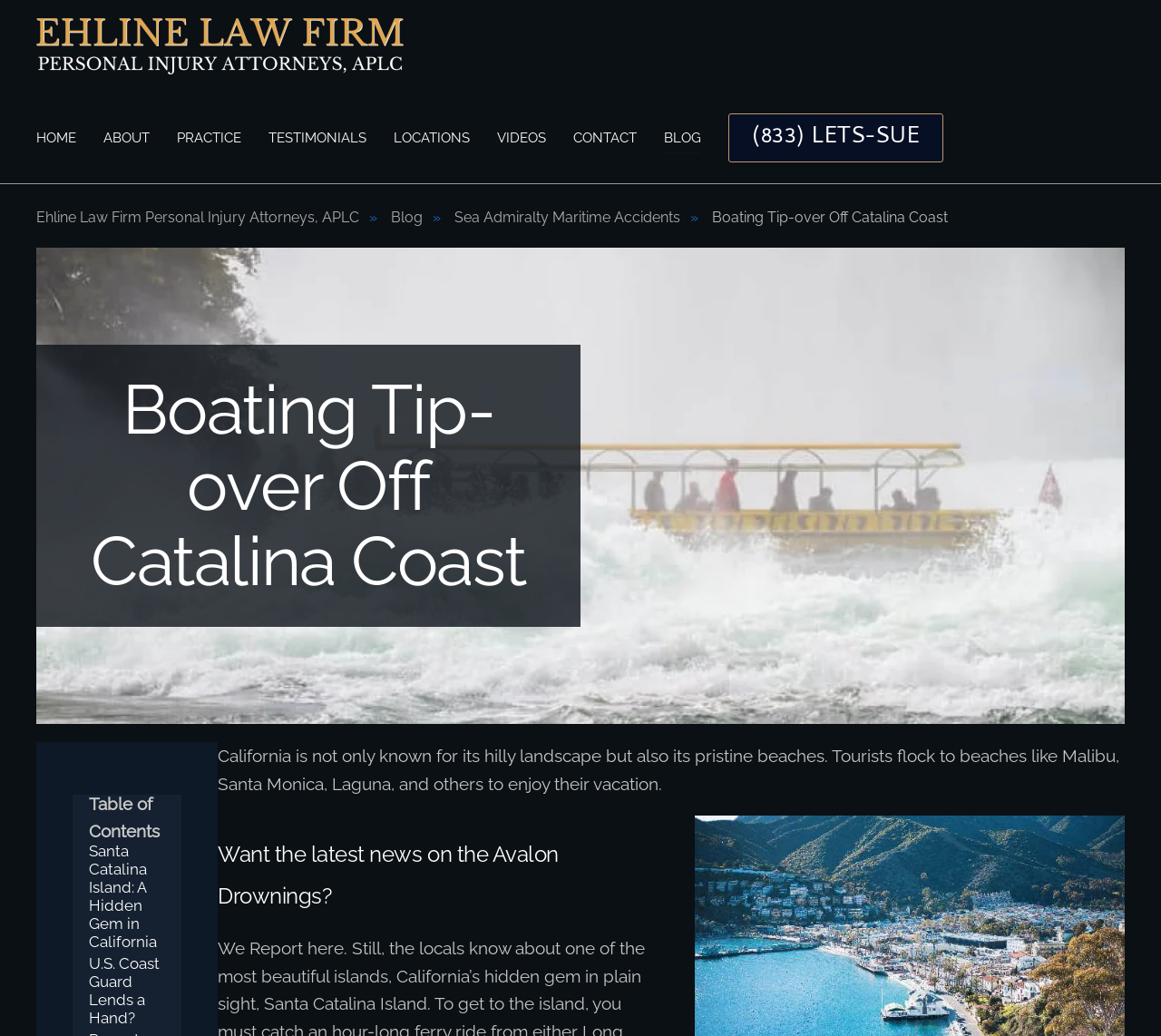Locate the bounding box coordinates of the clickable region necessary to complete the following instruction: "Learn more about 'Boating Tip-over Off Catalina Coast'". Provide the coordinates in the format of four float numbers between 0 and 1, i.e., [left, top, right, bottom].

[0.055, 0.359, 0.477, 0.579]